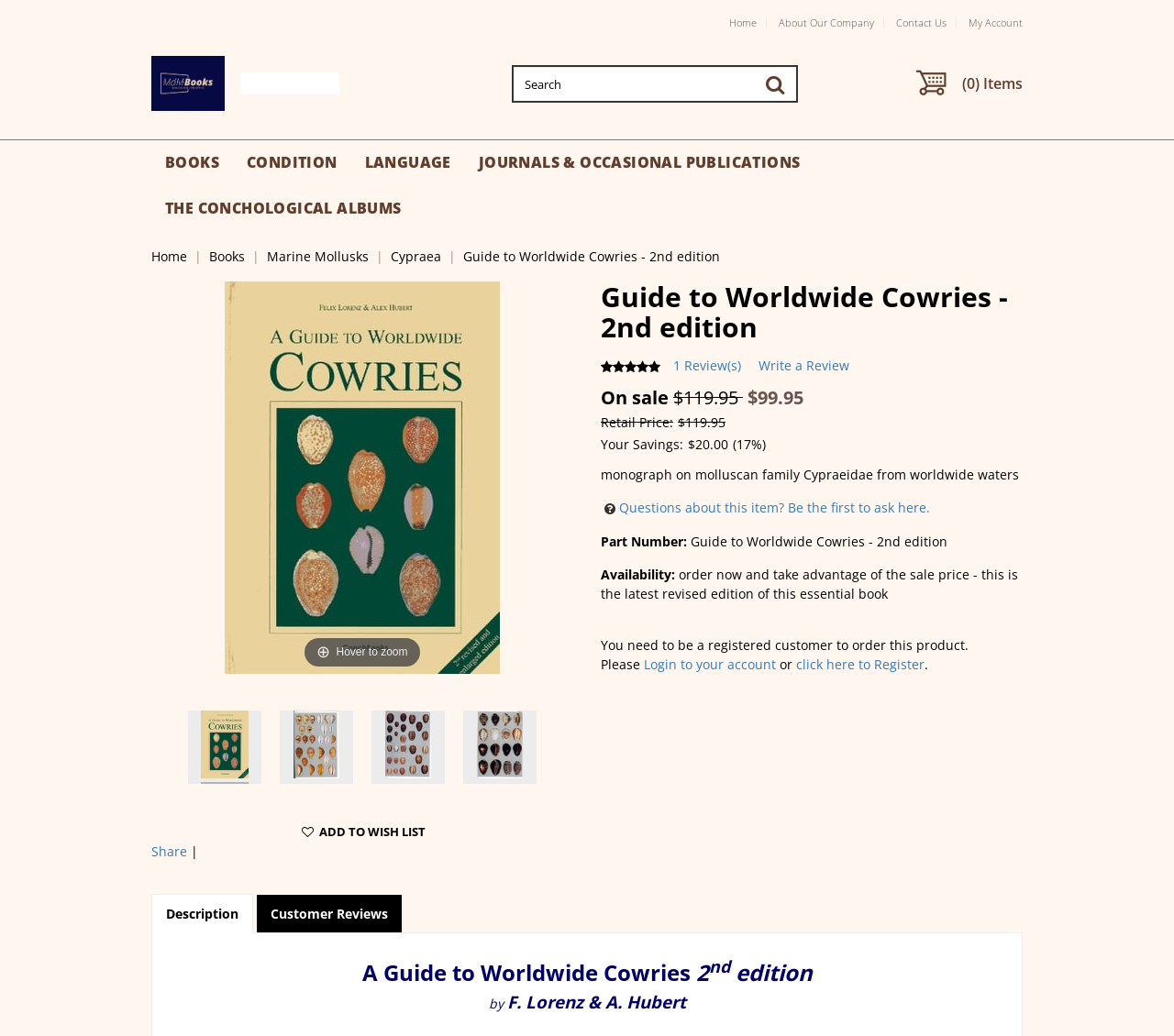Identify the bounding box coordinates for the region of the element that should be clicked to carry out the instruction: "Click on the 'CURT' link". The bounding box coordinates should be four float numbers between 0 and 1, i.e., [left, top, right, bottom].

None